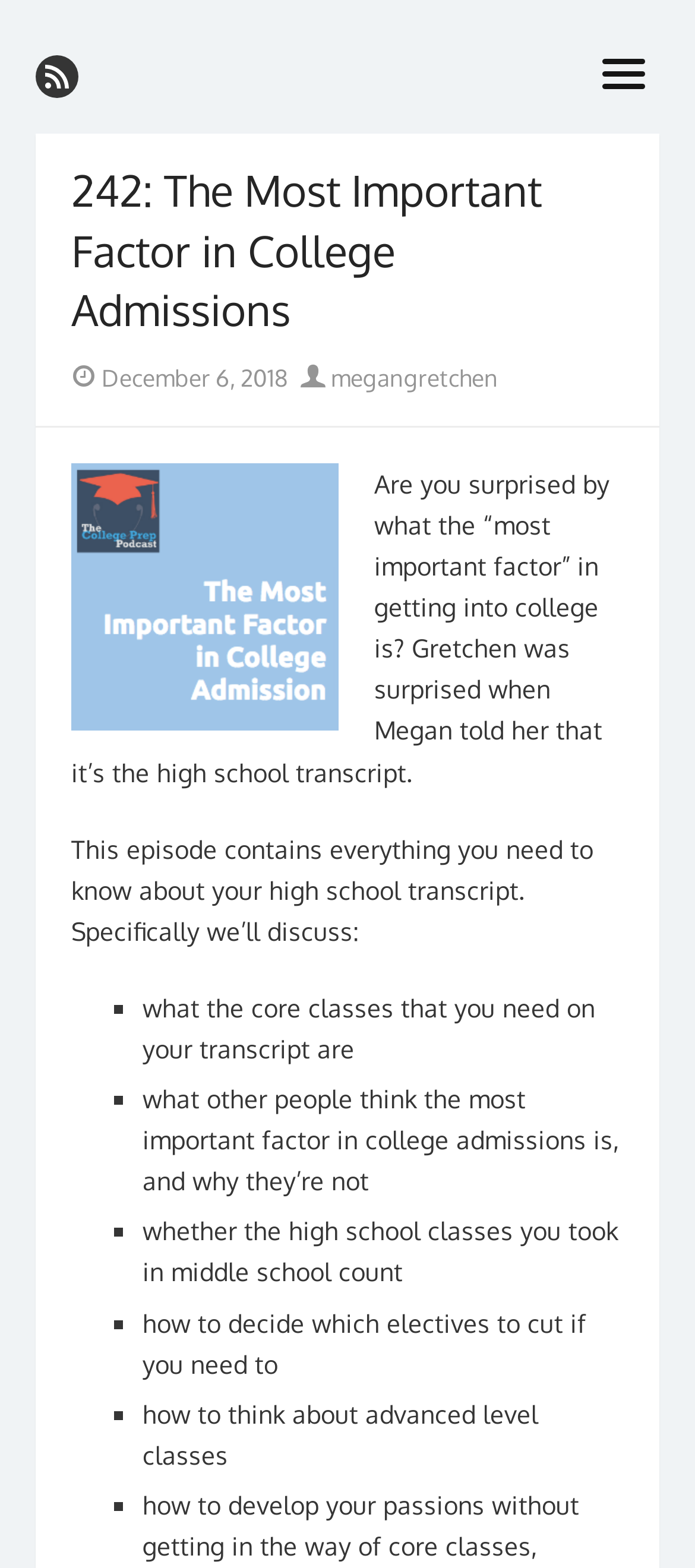Give a detailed account of the webpage's layout and content.

This webpage is about a podcast episode titled "The Most Important Factor in College Admissions" from "The College Prep Podcast". At the top left, there is a link to the podcast's homepage, accompanied by a tagline "better grades with less stress on the path to the perfect college". An RSS link is also located nearby. On the top right, there is a button to open a menu.

Below the top section, there is a header area with the episode title, "242: The Most Important Factor in College Admissions", and a posting date, "December 6, 2018", which is linked to the author, "v megangretchen". 

The main content of the webpage is a descriptive text about the podcast episode, which starts with a question about the most important factor in getting into college. The text then summarizes the episode's content, including discussions about high school transcripts, core classes, and advanced level classes. 

The episode's content is organized into a list of bullet points, each marked with a "■" symbol, and covers topics such as what core classes are needed on a transcript, what others think is the most important factor in college admissions, and how to decide which electives to take.